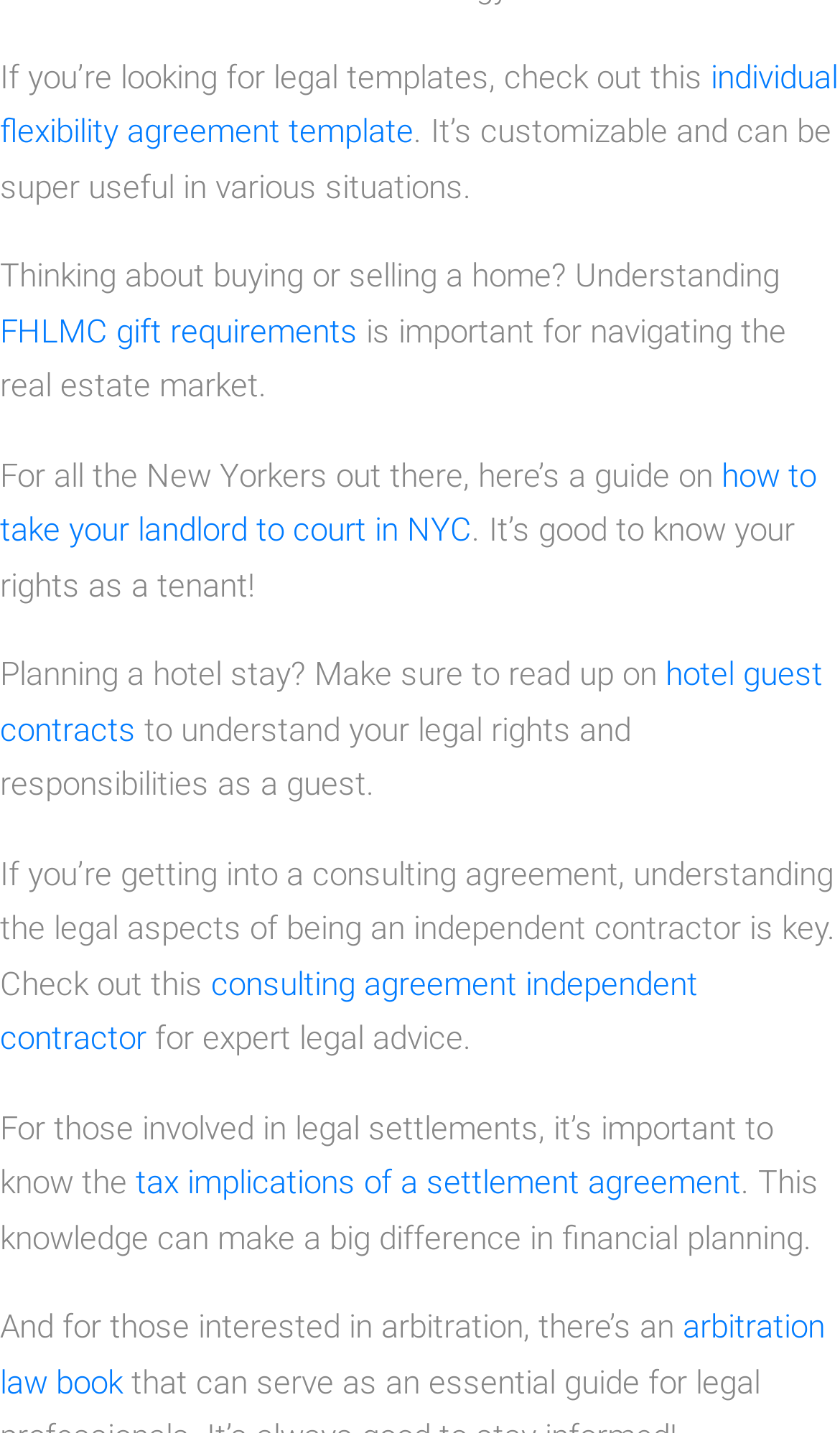What is the purpose of understanding FHLMC gift requirements?
Please use the image to provide a one-word or short phrase answer.

Navigating real estate market